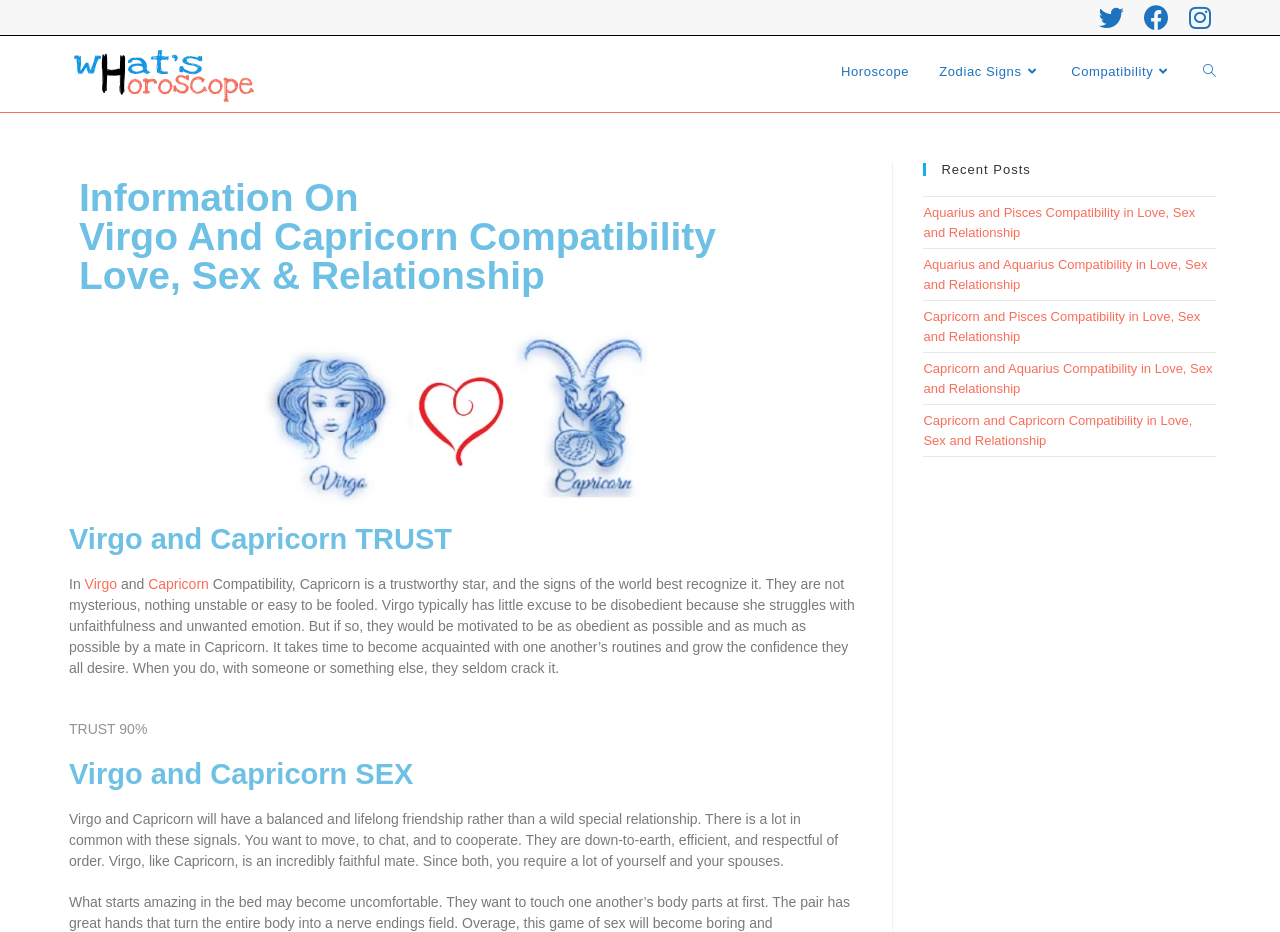Kindly provide the bounding box coordinates of the section you need to click on to fulfill the given instruction: "Click on Twitter link".

[0.851, 0.005, 0.886, 0.032]